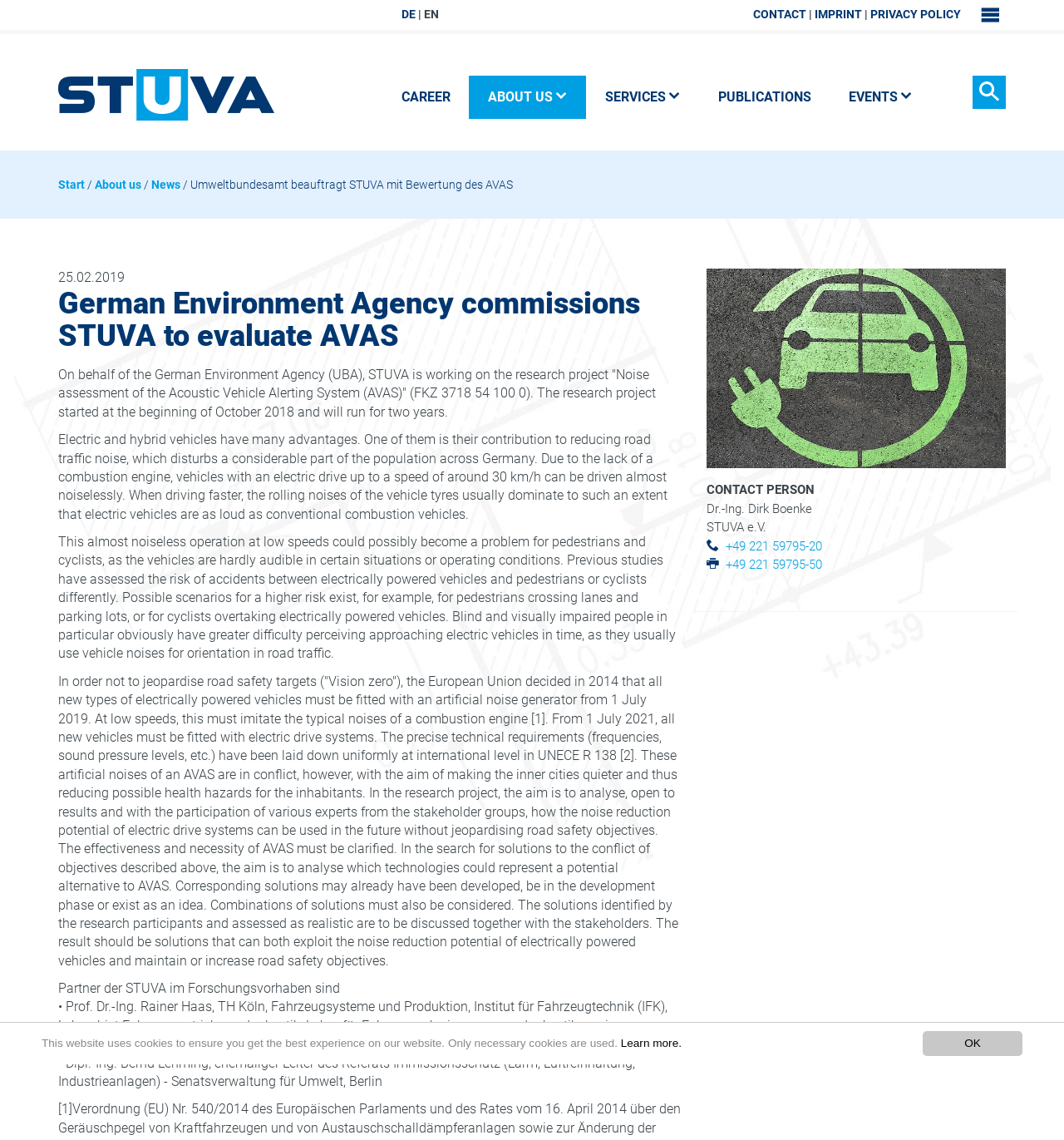Extract the bounding box coordinates for the UI element described as: "Imprint".

[0.766, 0.007, 0.81, 0.018]